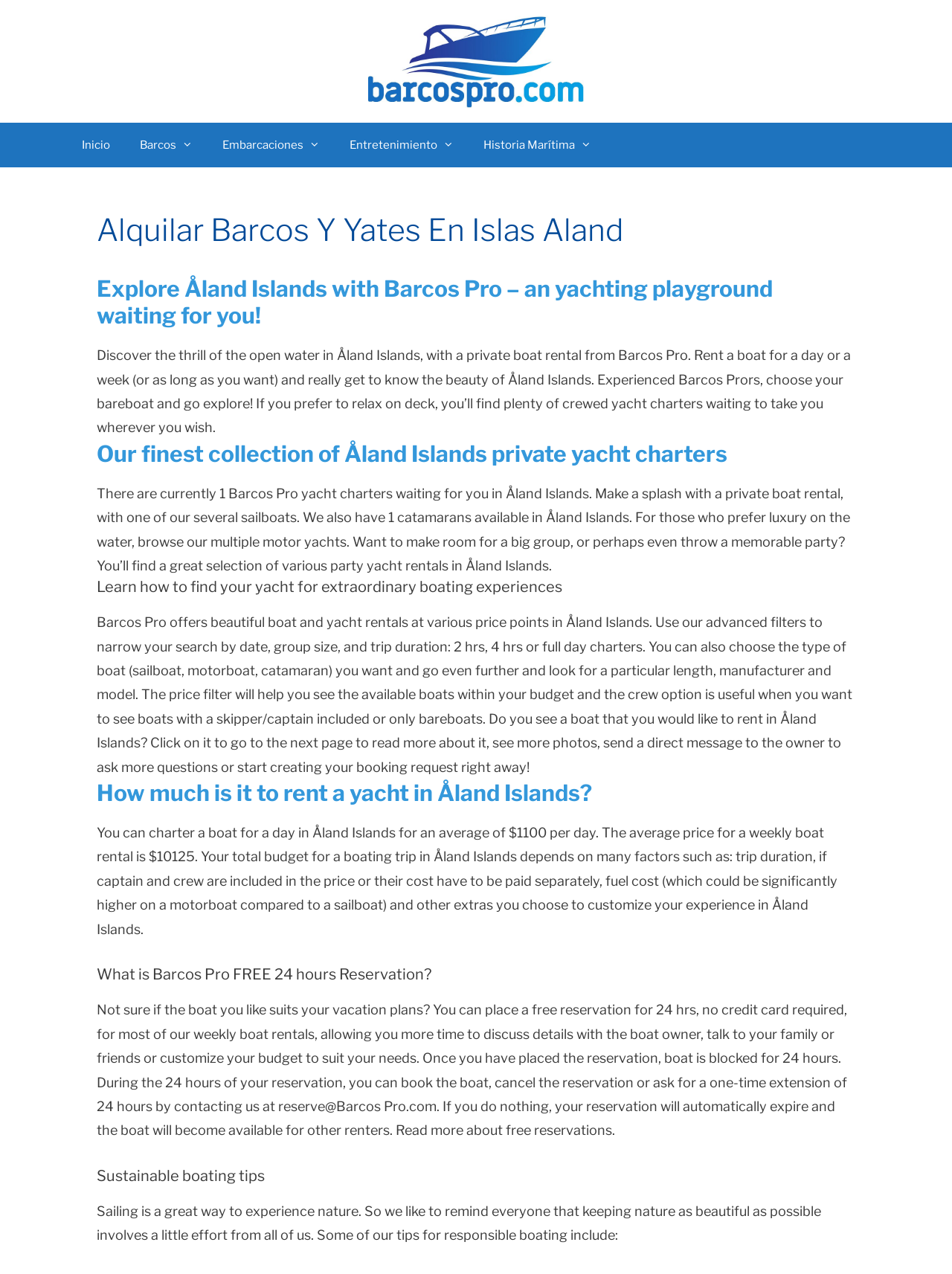Extract the primary headline from the webpage and present its text.

Alquilar Barcos Y Yates En Islas Aland